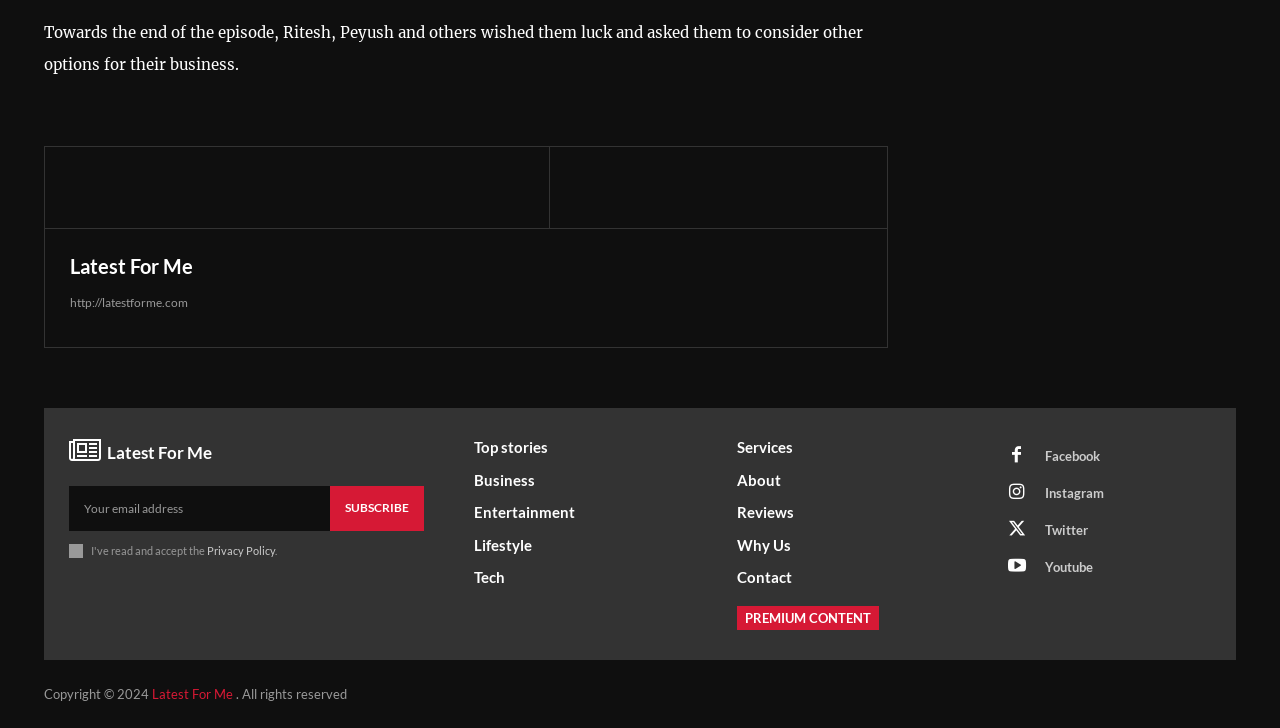Identify the bounding box coordinates for the element that needs to be clicked to fulfill this instruction: "Click the SUBSCRIBE button". Provide the coordinates in the format of four float numbers between 0 and 1: [left, top, right, bottom].

[0.258, 0.668, 0.331, 0.729]